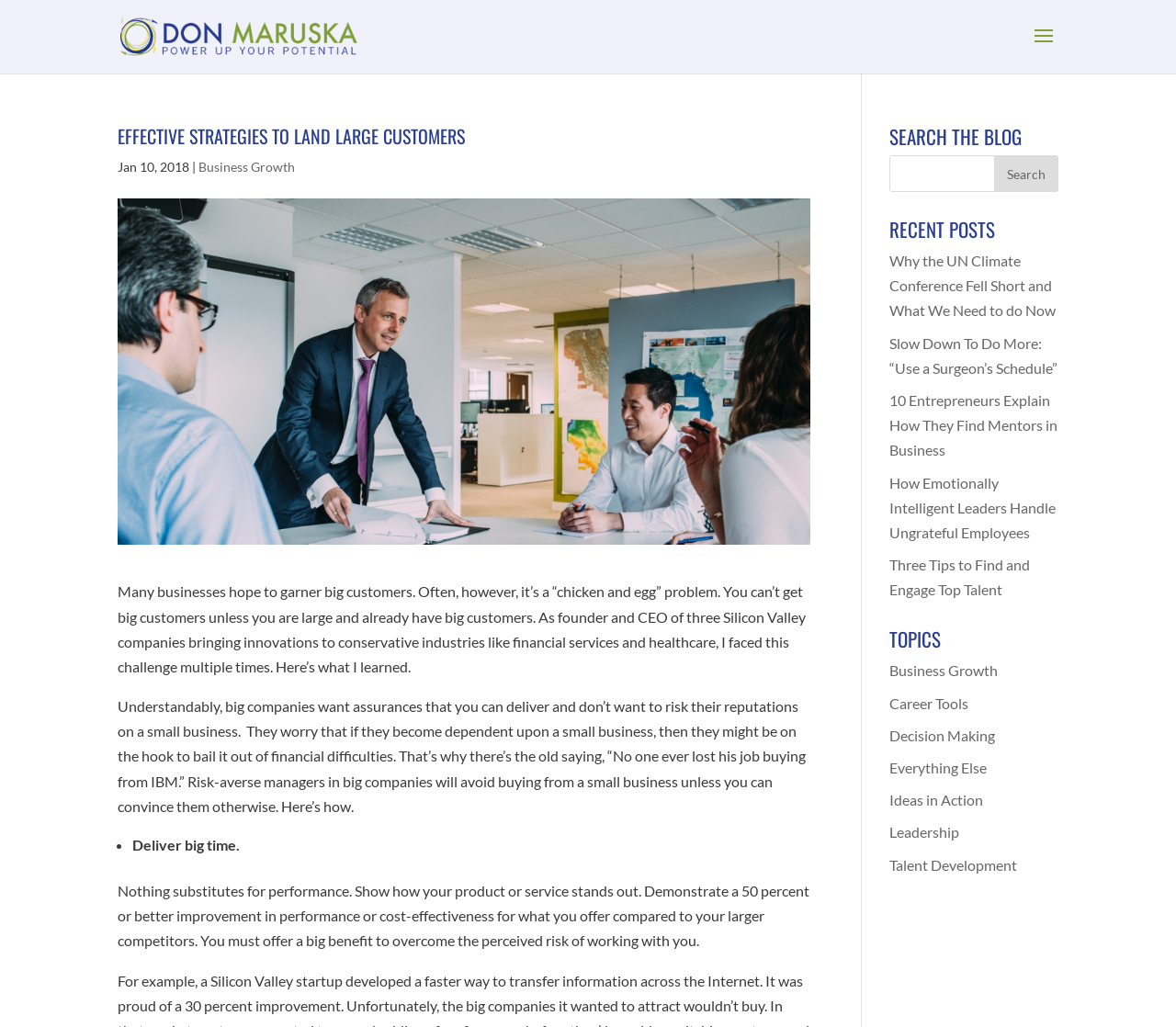Identify the bounding box coordinates for the element that needs to be clicked to fulfill this instruction: "Explore topics on business growth". Provide the coordinates in the format of four float numbers between 0 and 1: [left, top, right, bottom].

[0.756, 0.644, 0.849, 0.661]